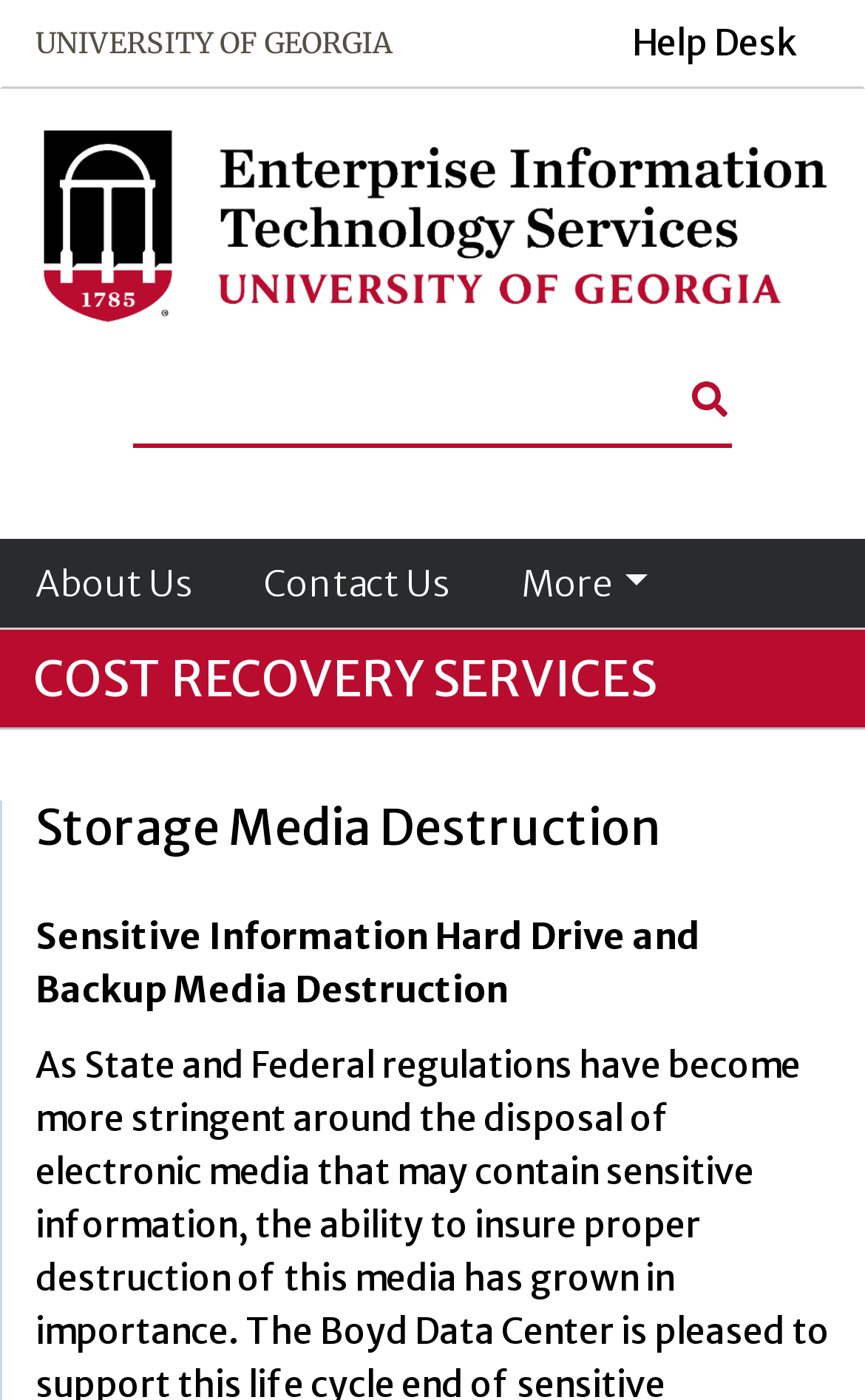Find the bounding box coordinates of the element to click in order to complete the given instruction: "go to Enterprise Information Technology Services."

[0.044, 0.089, 0.956, 0.234]